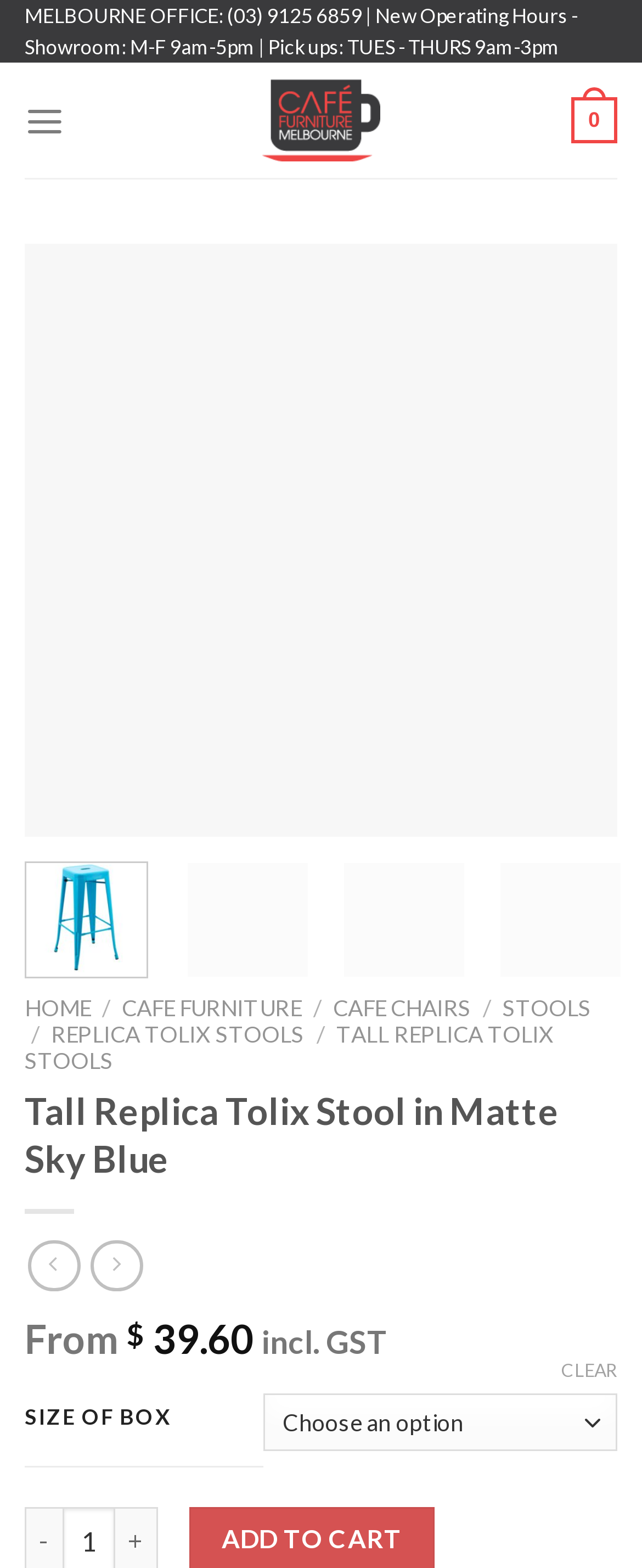Extract the primary header of the webpage and generate its text.

Tall Replica Tolix Stool in Matte Sky Blue